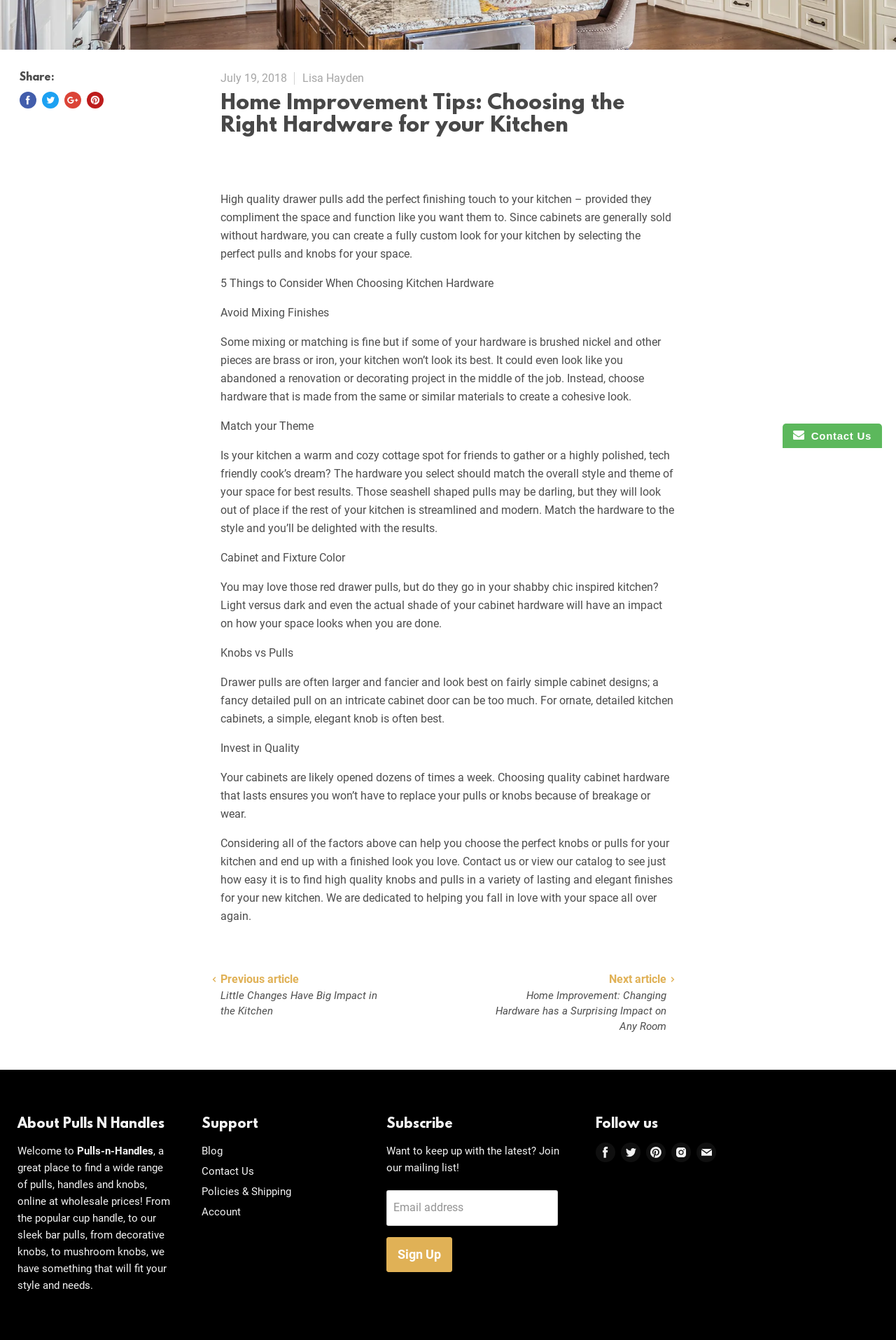Bounding box coordinates are given in the format (top-left x, top-left y, bottom-right x, bottom-right y). All values should be floating point numbers between 0 and 1. Provide the bounding box coordinate for the UI element described as: Find us on Facebook

[0.662, 0.851, 0.69, 0.87]